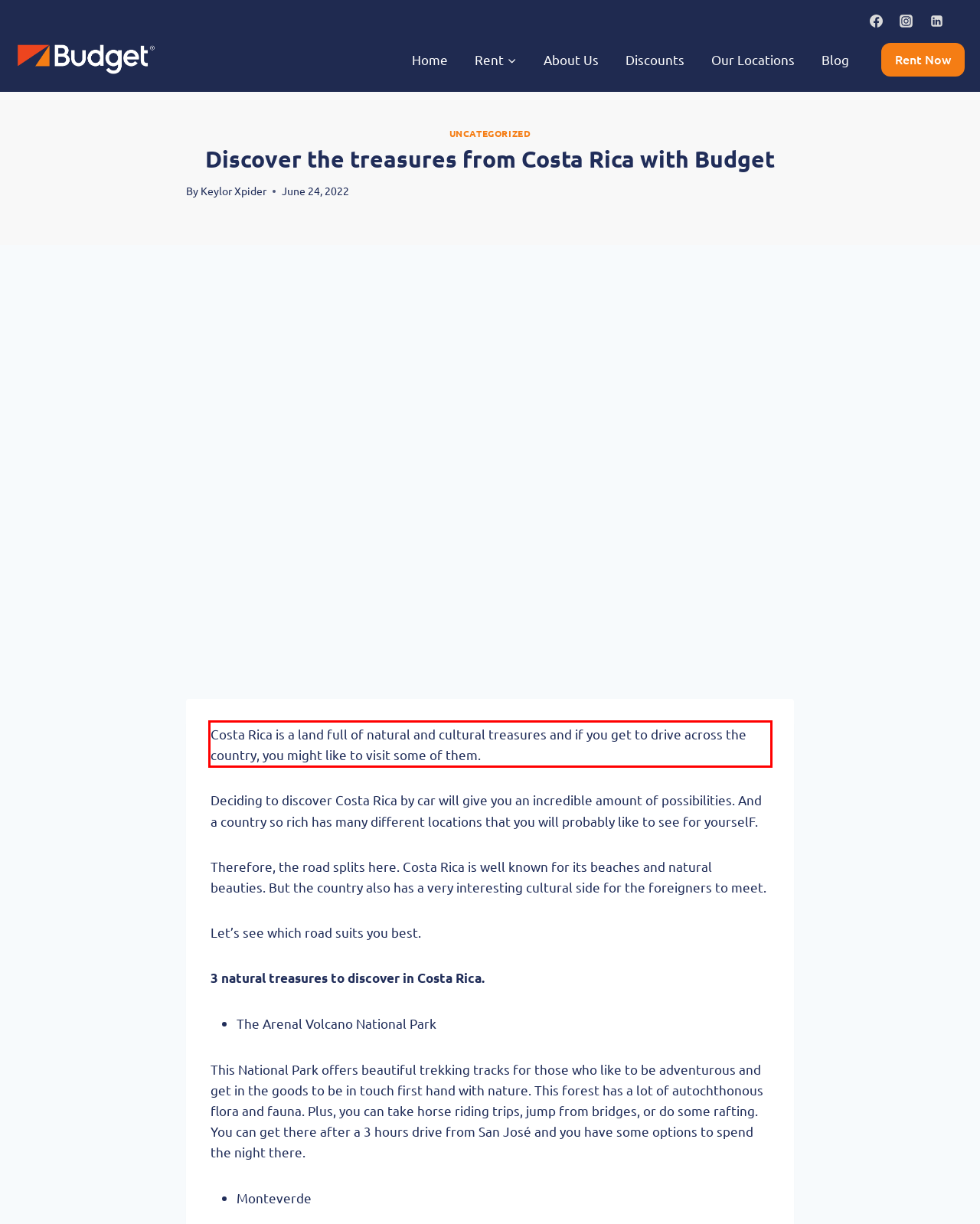Please examine the webpage screenshot containing a red bounding box and use OCR to recognize and output the text inside the red bounding box.

Costa Rica is a land full of natural and cultural treasures and if you get to drive across the country, you might like to visit some of them.